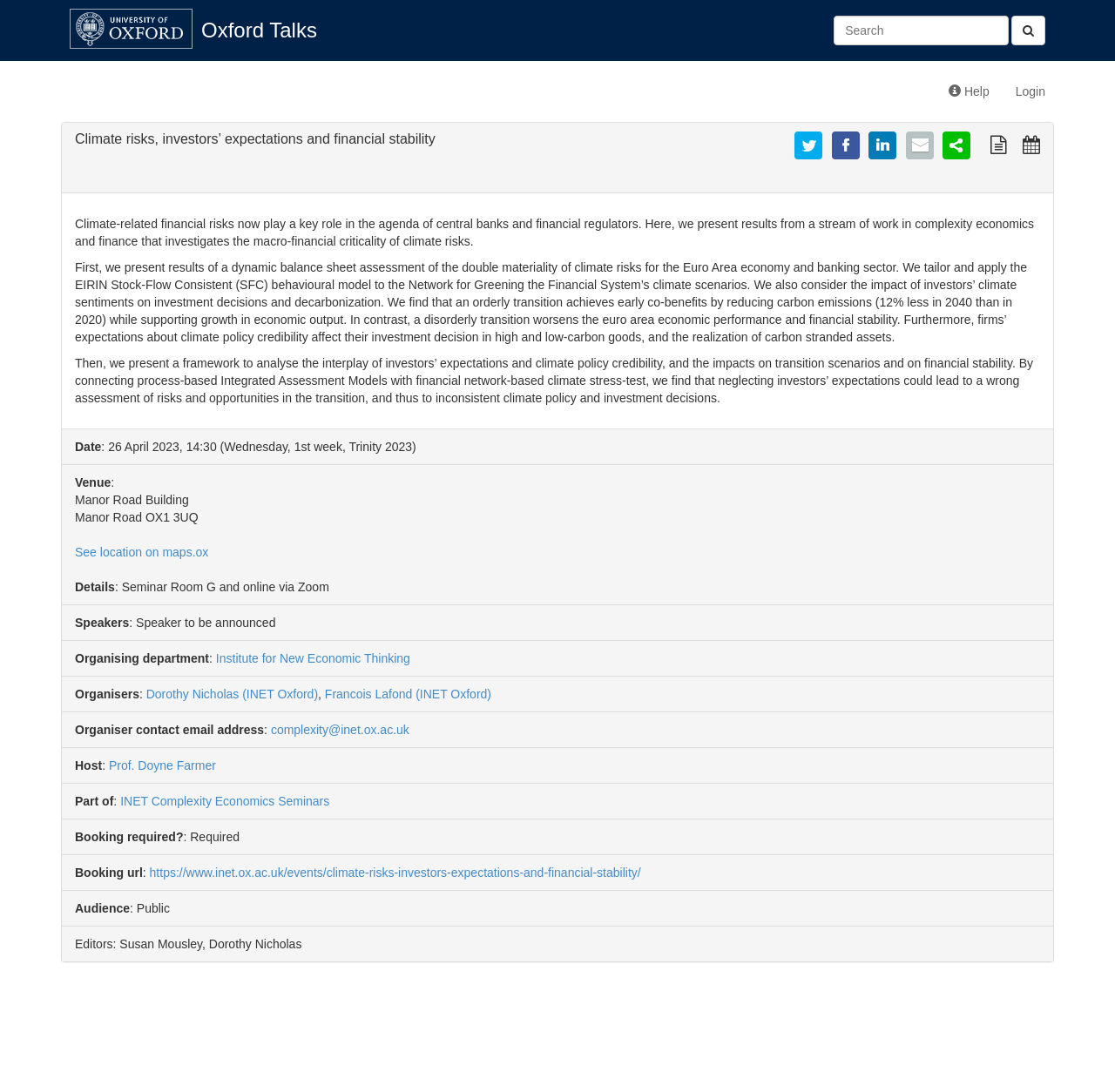Determine the bounding box coordinates of the clickable region to follow the instruction: "Import this talk into your calendar".

[0.917, 0.125, 0.933, 0.139]